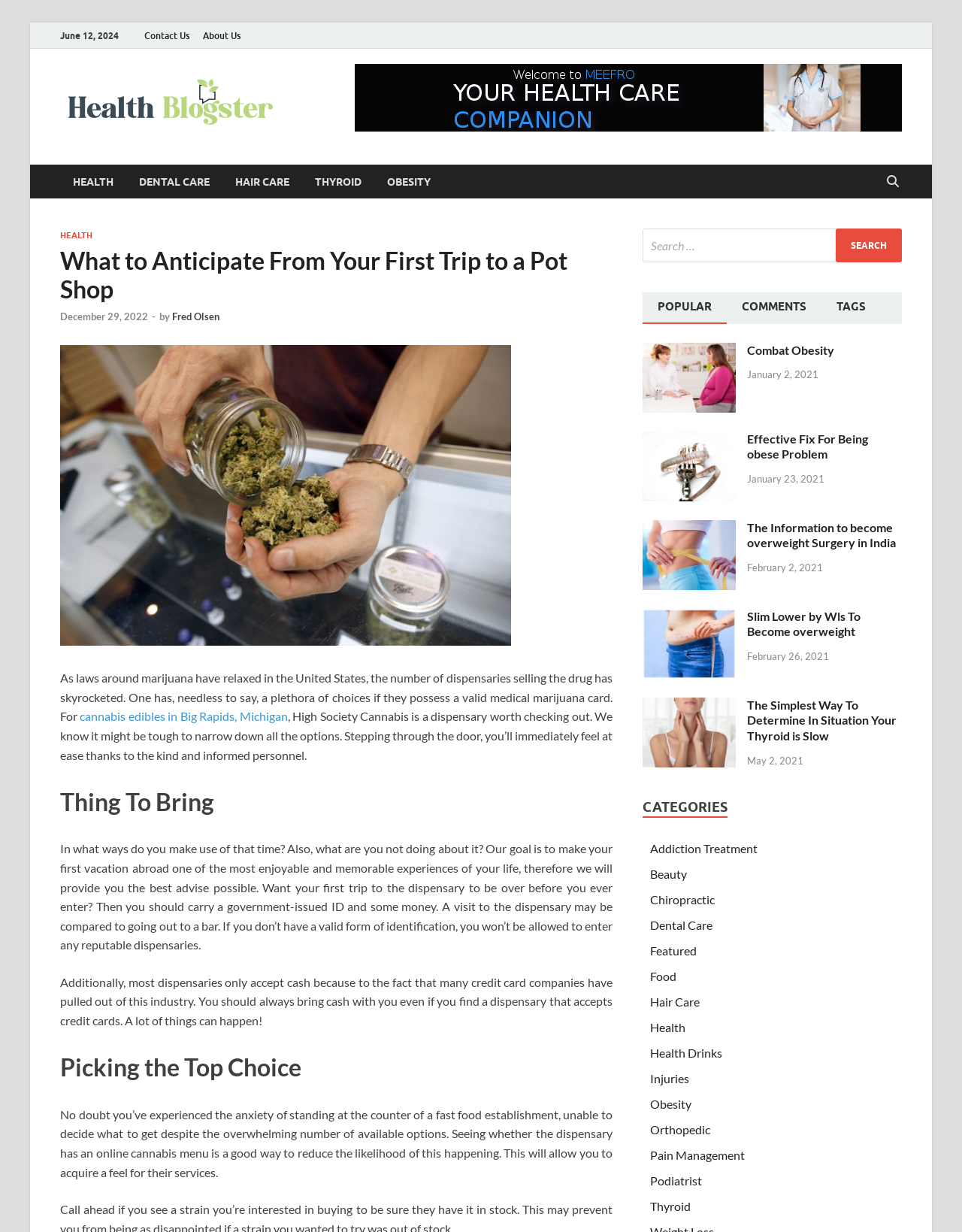Extract the bounding box coordinates for the described element: "Popular". The coordinates should be represented as four float numbers between 0 and 1: [left, top, right, bottom].

[0.668, 0.237, 0.756, 0.261]